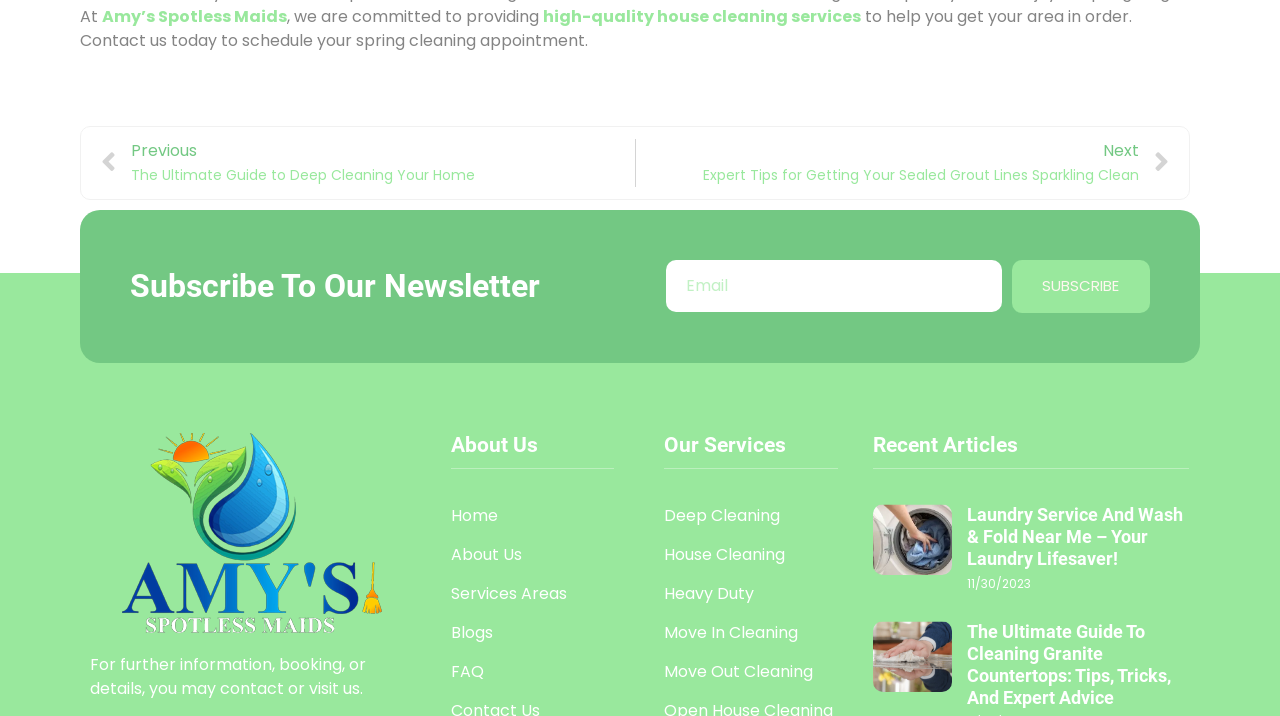Answer succinctly with a single word or phrase:
How many links are there in the 'Our Services' section?

5